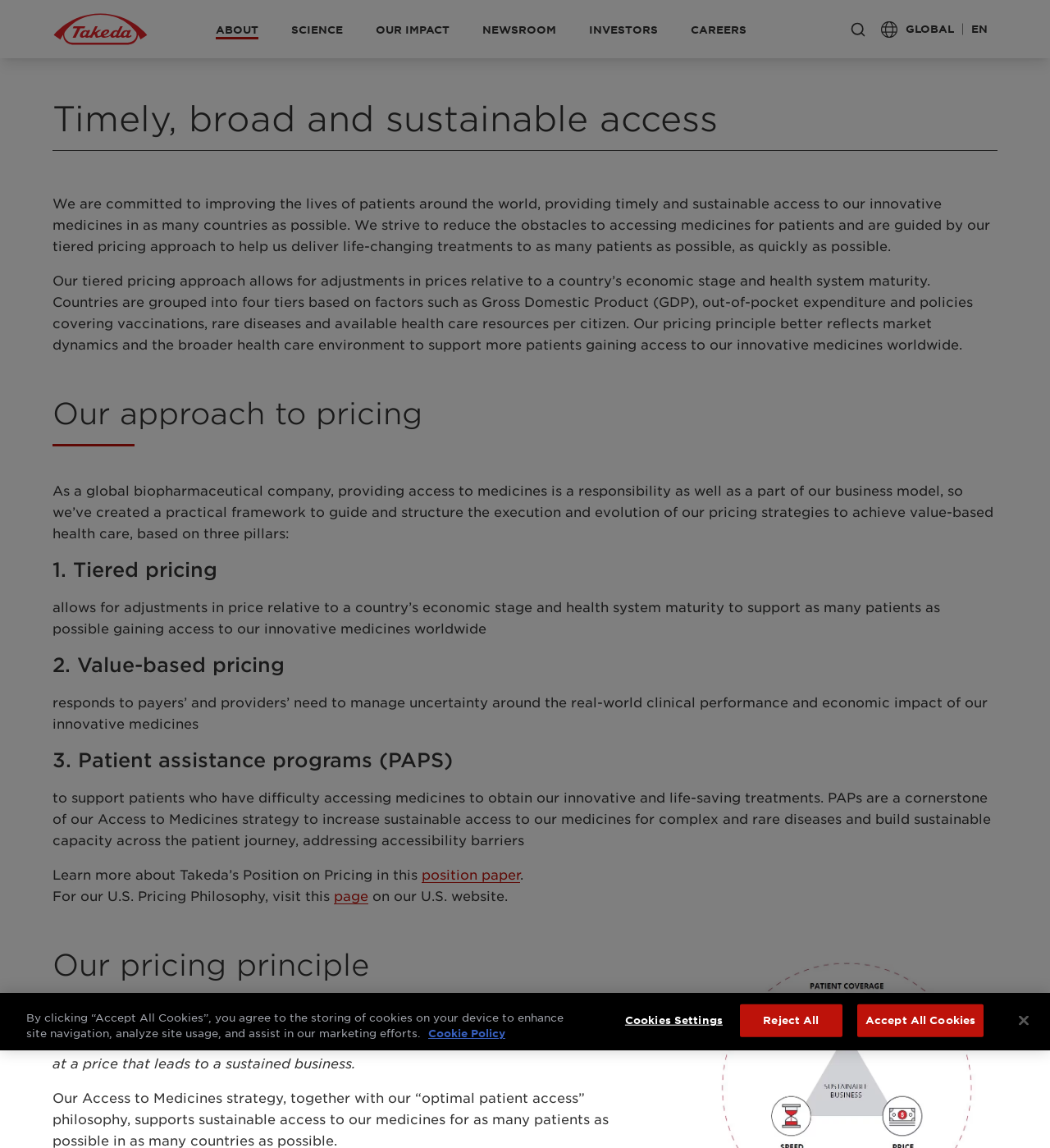Predict the bounding box coordinates of the area that should be clicked to accomplish the following instruction: "Select a language". The bounding box coordinates should consist of four float numbers between 0 and 1, i.e., [left, top, right, bottom].

[0.925, 0.011, 0.941, 0.039]